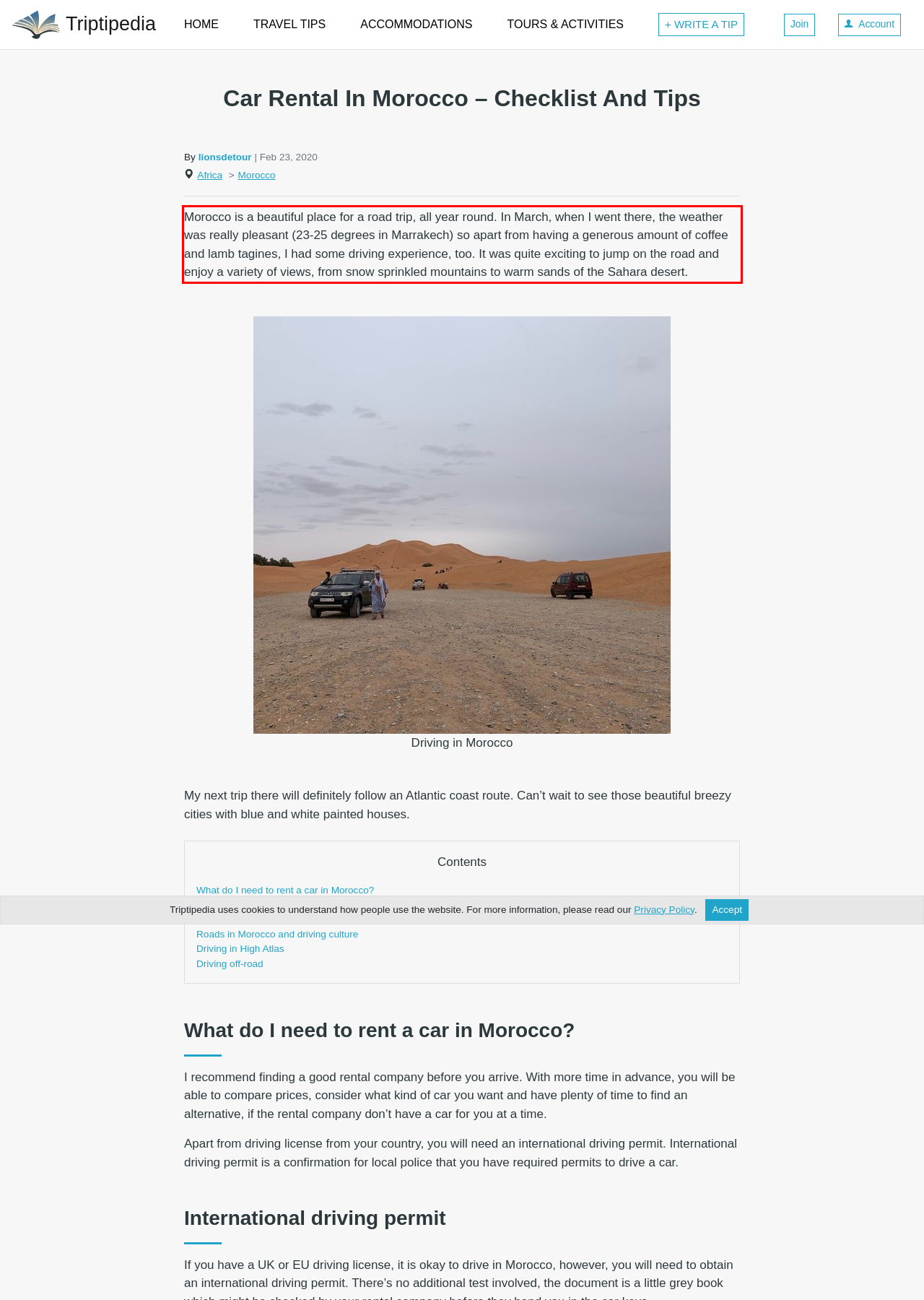Observe the screenshot of the webpage that includes a red rectangle bounding box. Conduct OCR on the content inside this red bounding box and generate the text.

Morocco is a beautiful place for a road trip, all year round. In March, when I went there, the weather was really pleasant (23-25 degrees in Marrakech) so apart from having a generous amount of coffee and lamb tagines, I had some driving experience, too. It was quite exciting to jump on the road and enjoy a variety of views, from snow sprinkled mountains to warm sands of the Sahara desert.